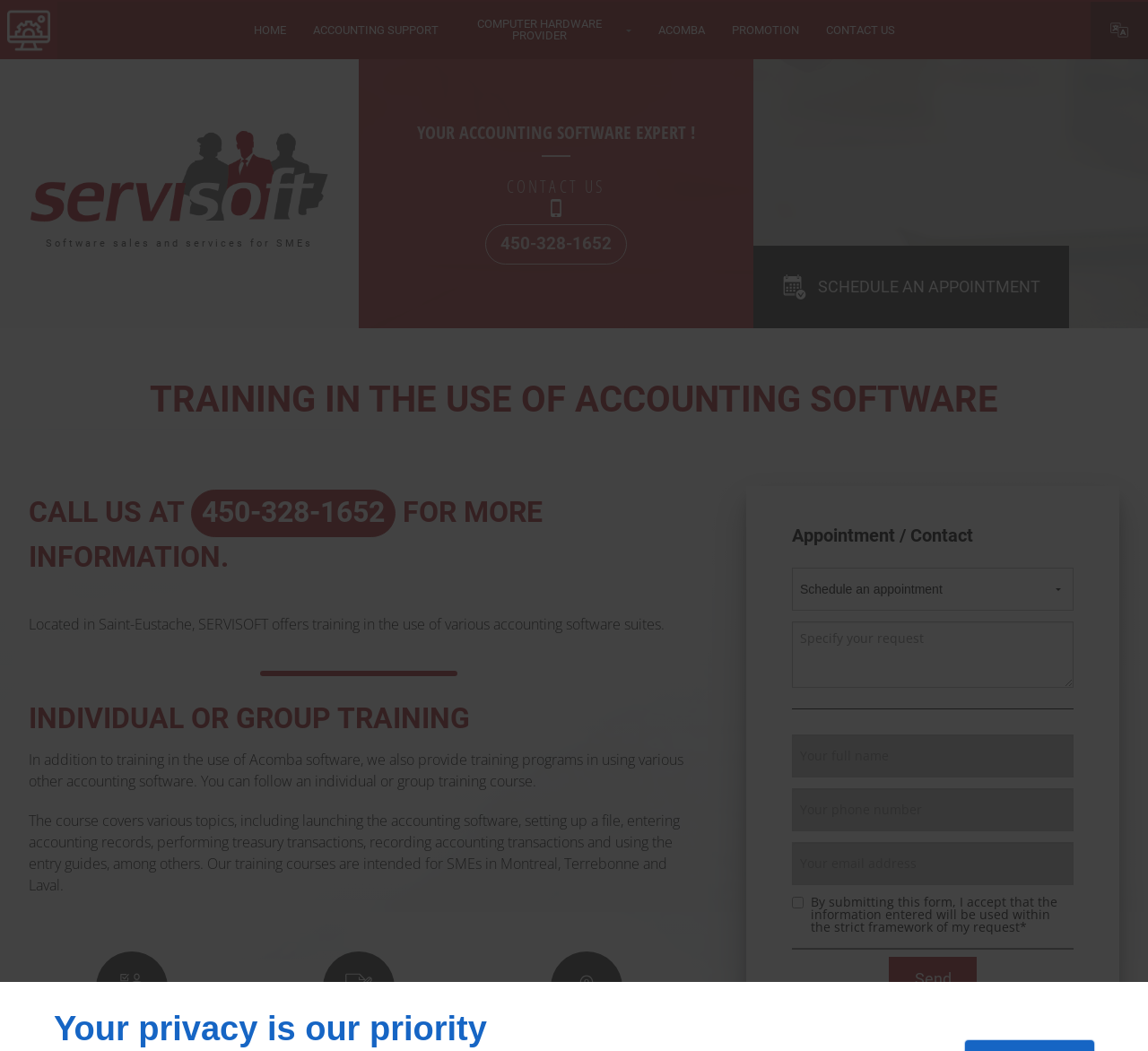What is the phone number to contact for more information?
Answer the question with as much detail as you can, using the image as a reference.

The phone number can be found in the middle of the webpage, where it says 'CALL US AT 450-328-1652 FOR MORE INFORMATION.'.